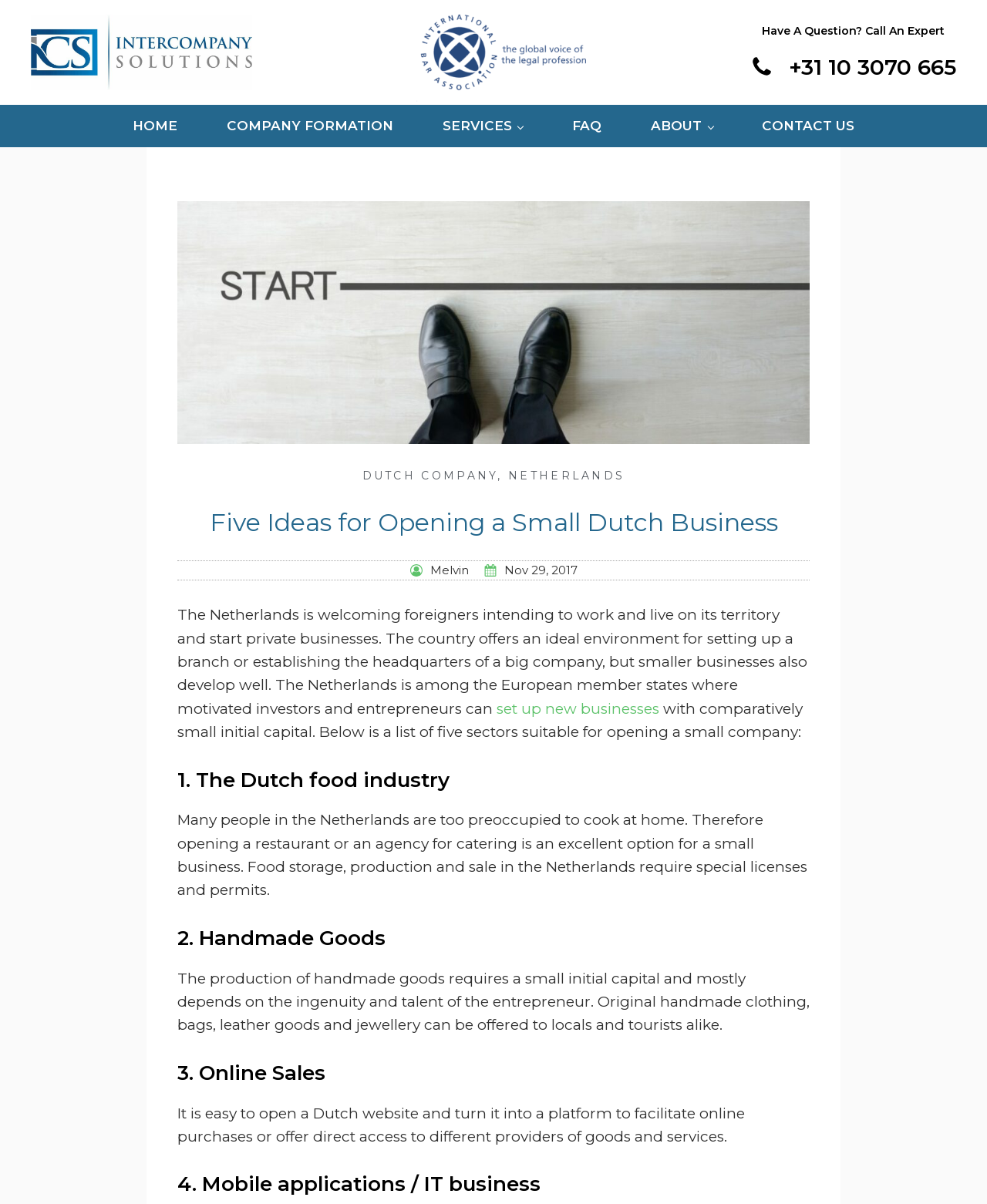What is the phone number to call an expert?
Respond to the question with a single word or phrase according to the image.

+31 10 3070 665